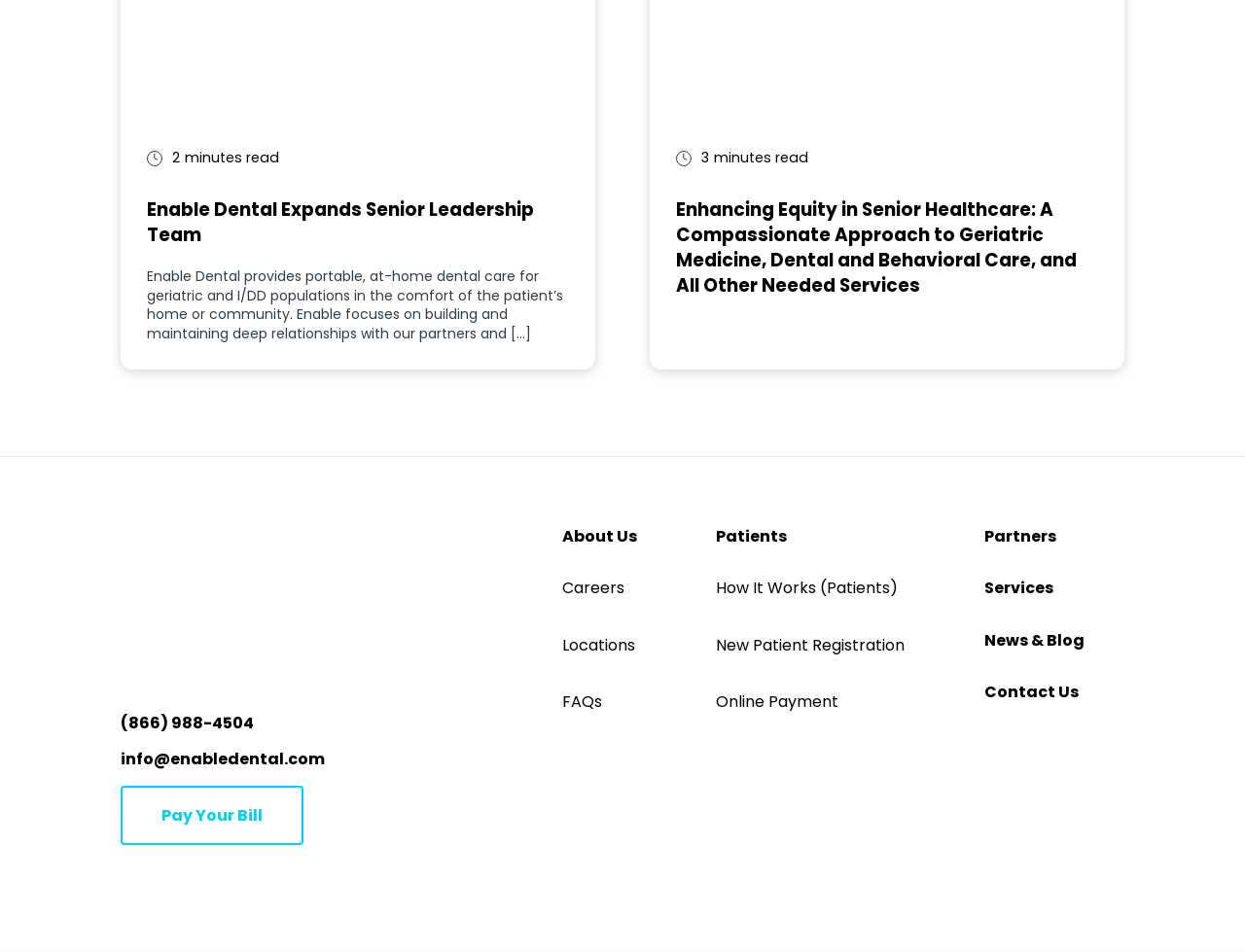Determine the bounding box coordinates in the format (top-left x, top-left y, bottom-right x, bottom-right y). Ensure all values are floating point numbers between 0 and 1. Identify the bounding box of the UI element described by: alt="Enable Dental, Inc. - Logo"

[0.097, 0.616, 0.332, 0.64]